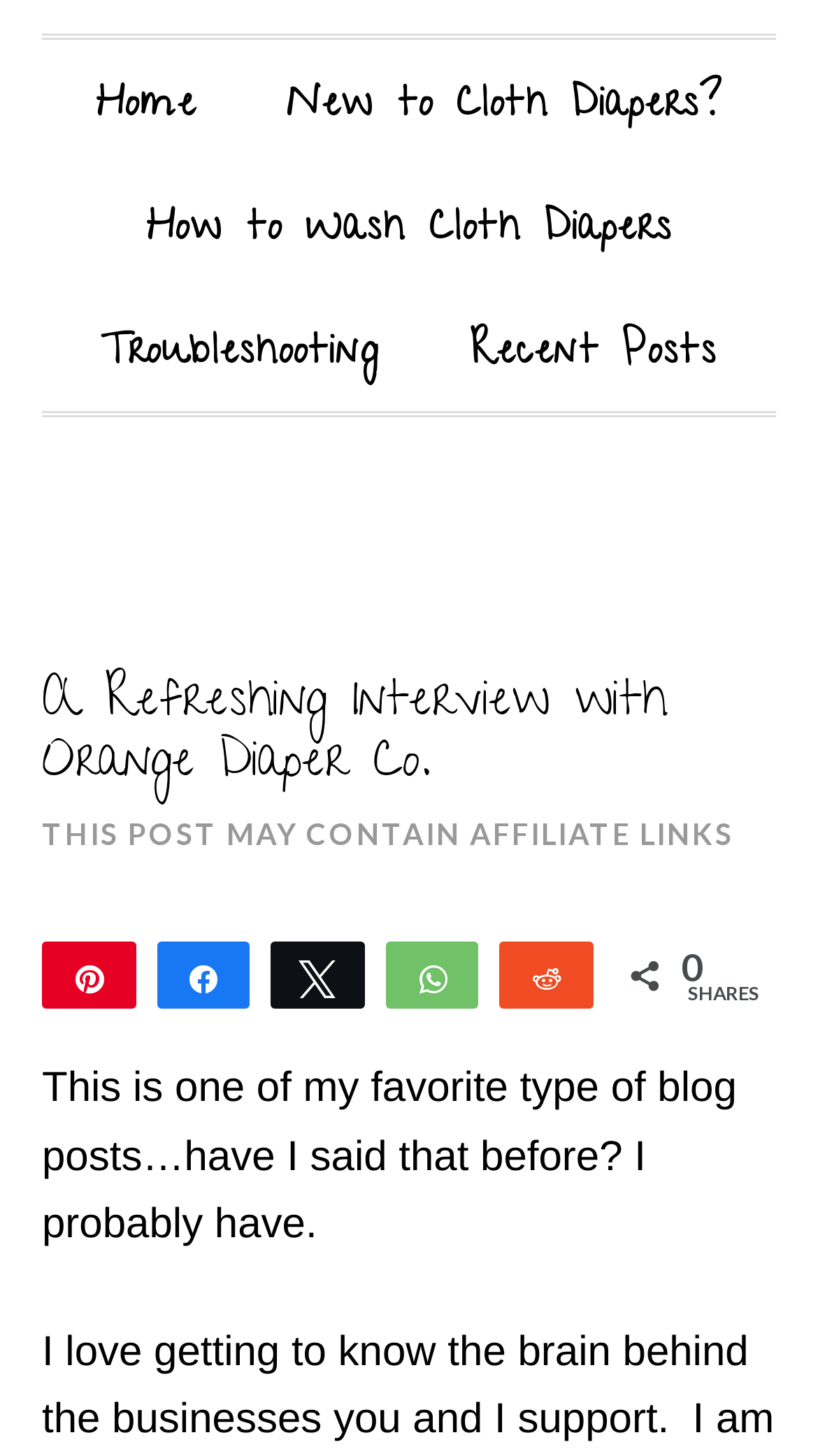Using the element description Recent Posts, predict the bounding box coordinates for the UI element. Provide the coordinates in (top-left x, top-left y, bottom-right x, bottom-right y) format with values ranging from 0 to 1.

[0.523, 0.197, 0.928, 0.282]